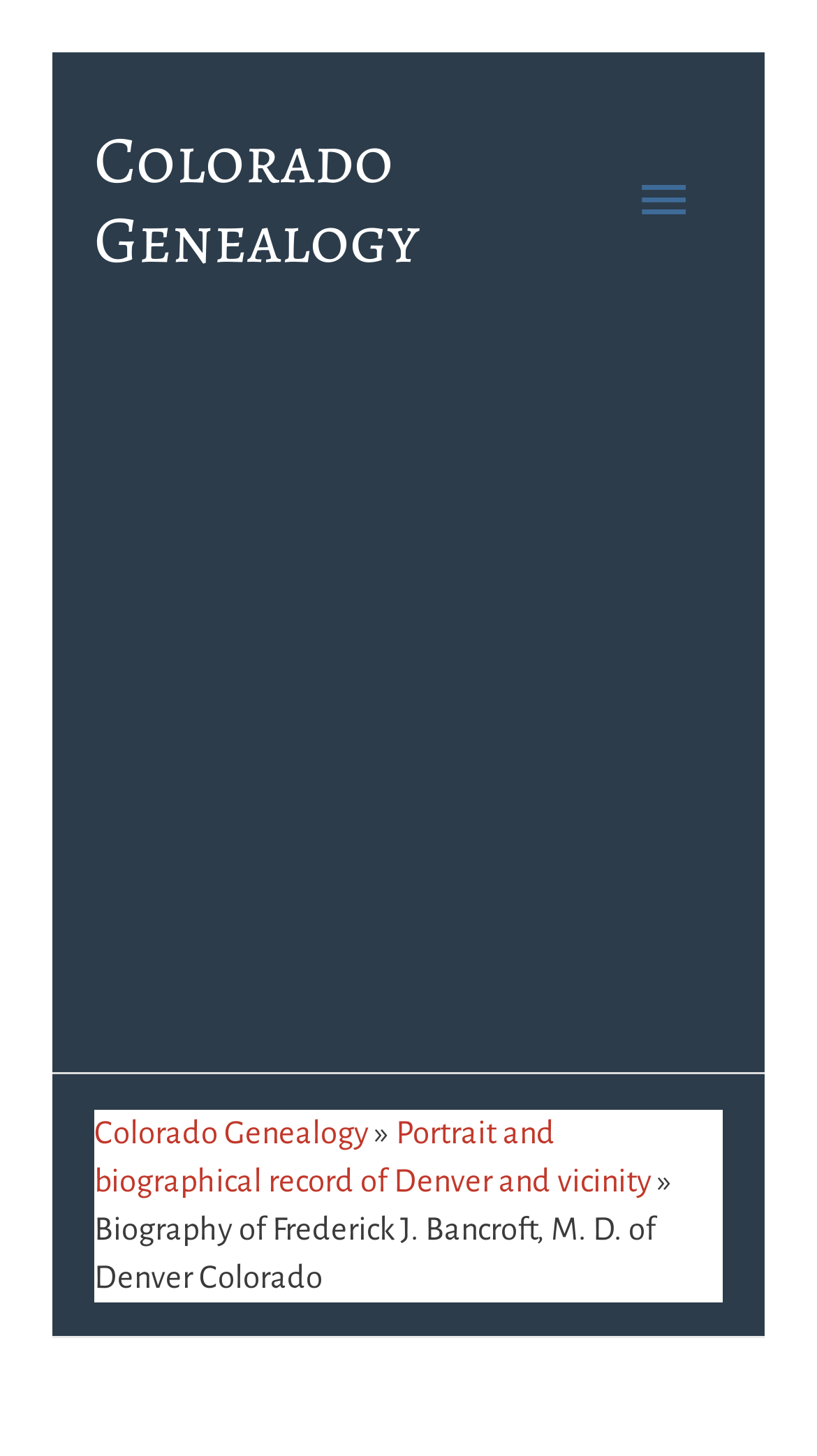Is there a navigation section on the webpage?
Answer with a single word or short phrase according to what you see in the image.

Yes